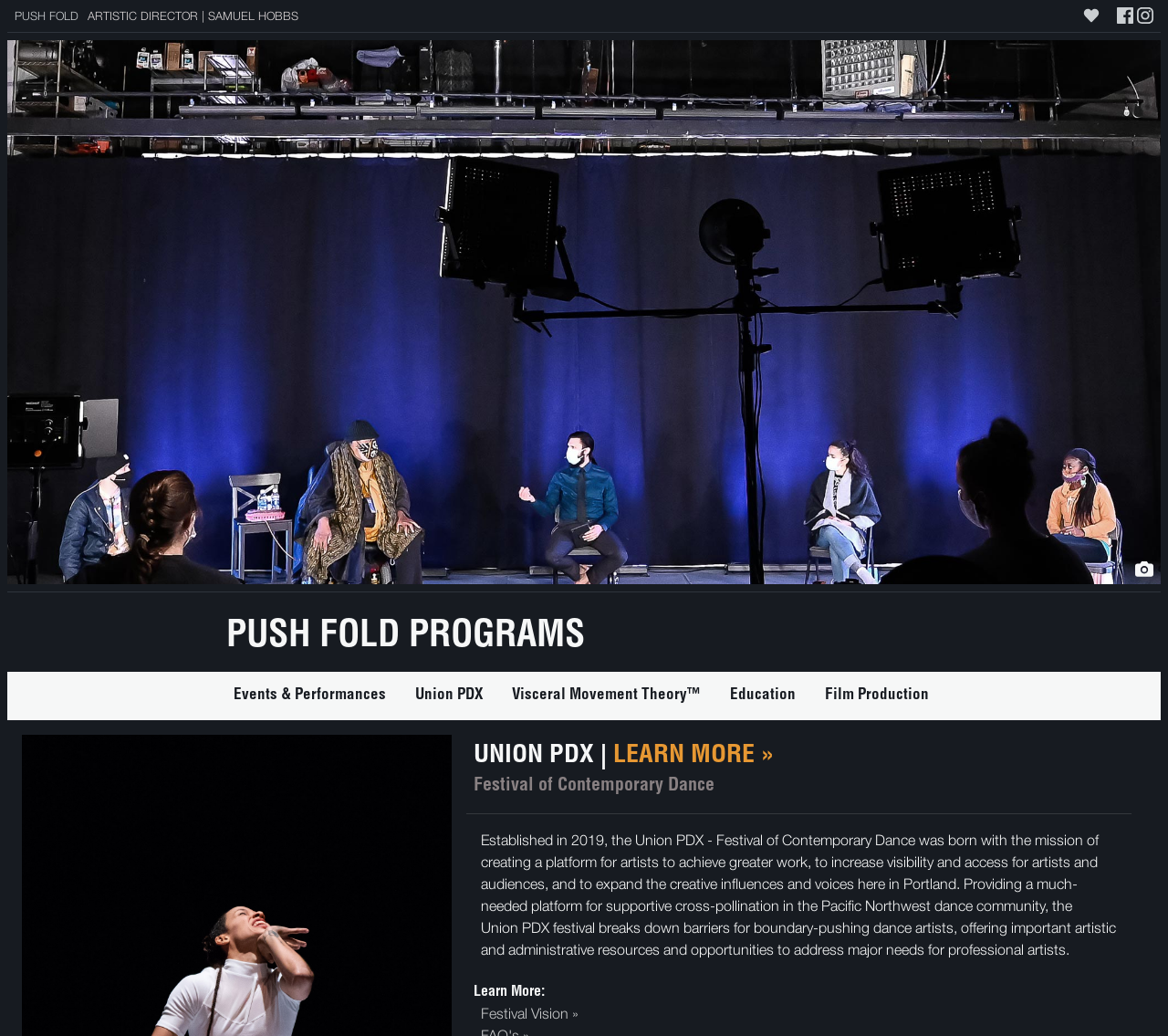Locate the UI element described by PUSH FOLD in the provided webpage screenshot. Return the bounding box coordinates in the format (top-left x, top-left y, bottom-right x, bottom-right y), ensuring all values are between 0 and 1.

[0.012, 0.009, 0.067, 0.022]